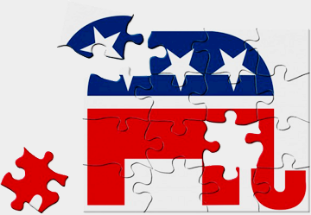Illustrate the image with a detailed and descriptive caption.

The image features an incomplete jigsaw puzzle depicting the iconic elephant symbol associated with the Republican Party in the United States. The elephant is colored in a bold red with a blue portion atop it, adorned with three white stars—a common representation of the party in political contexts. One puzzle piece is missing, symbolizing a call for unity or highlighting the need to complete a larger picture, which can be interpreted as a metaphor for political cooperation and the inclusion of diverse voices within the Republican framework. The image resonates with themes related to political engagement, party identity, and the importance of collective effort in achieving political objectives.